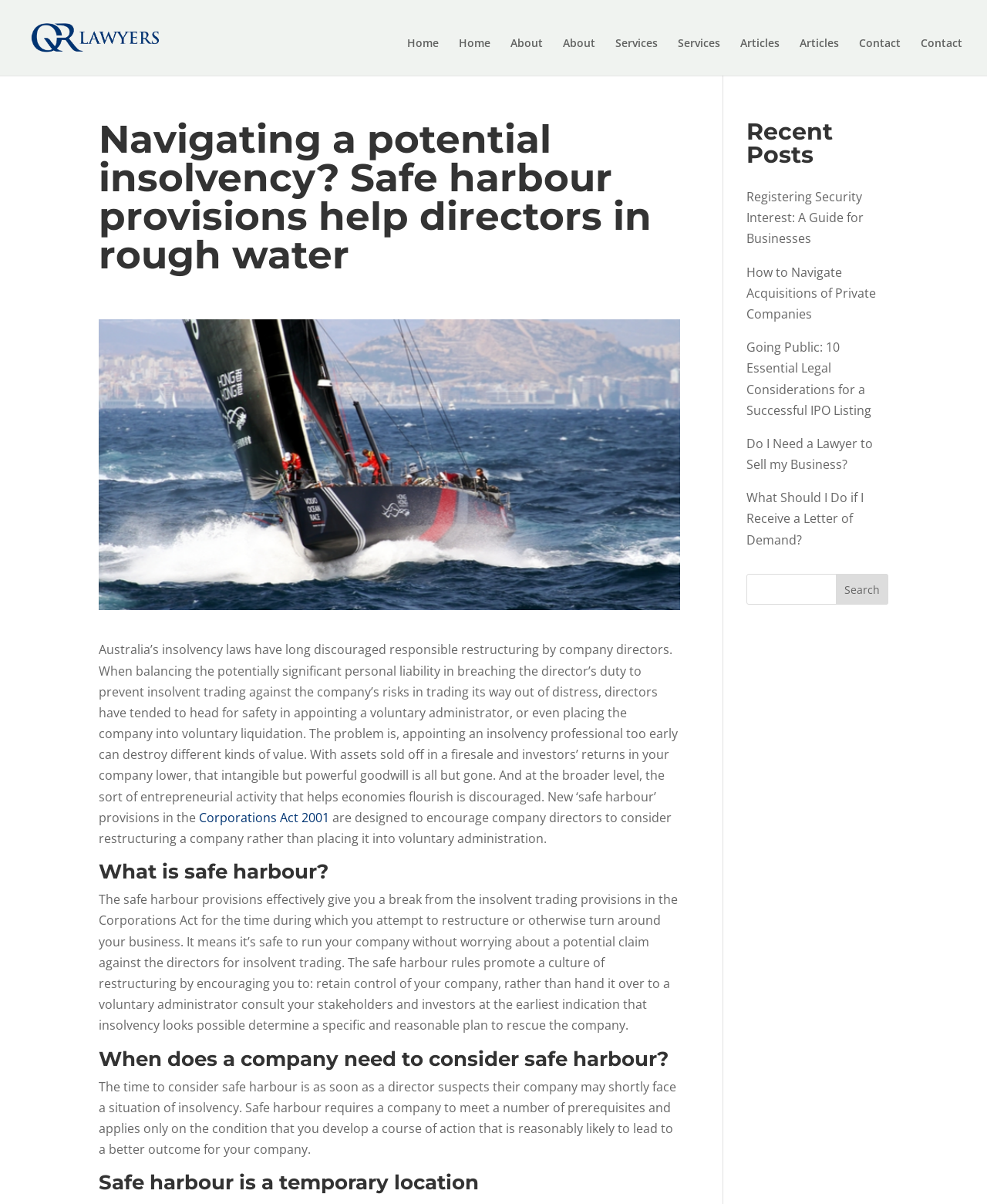Identify the title of the webpage and provide its text content.

Navigating a potential insolvency? Safe harbour provisions help directors in rough water